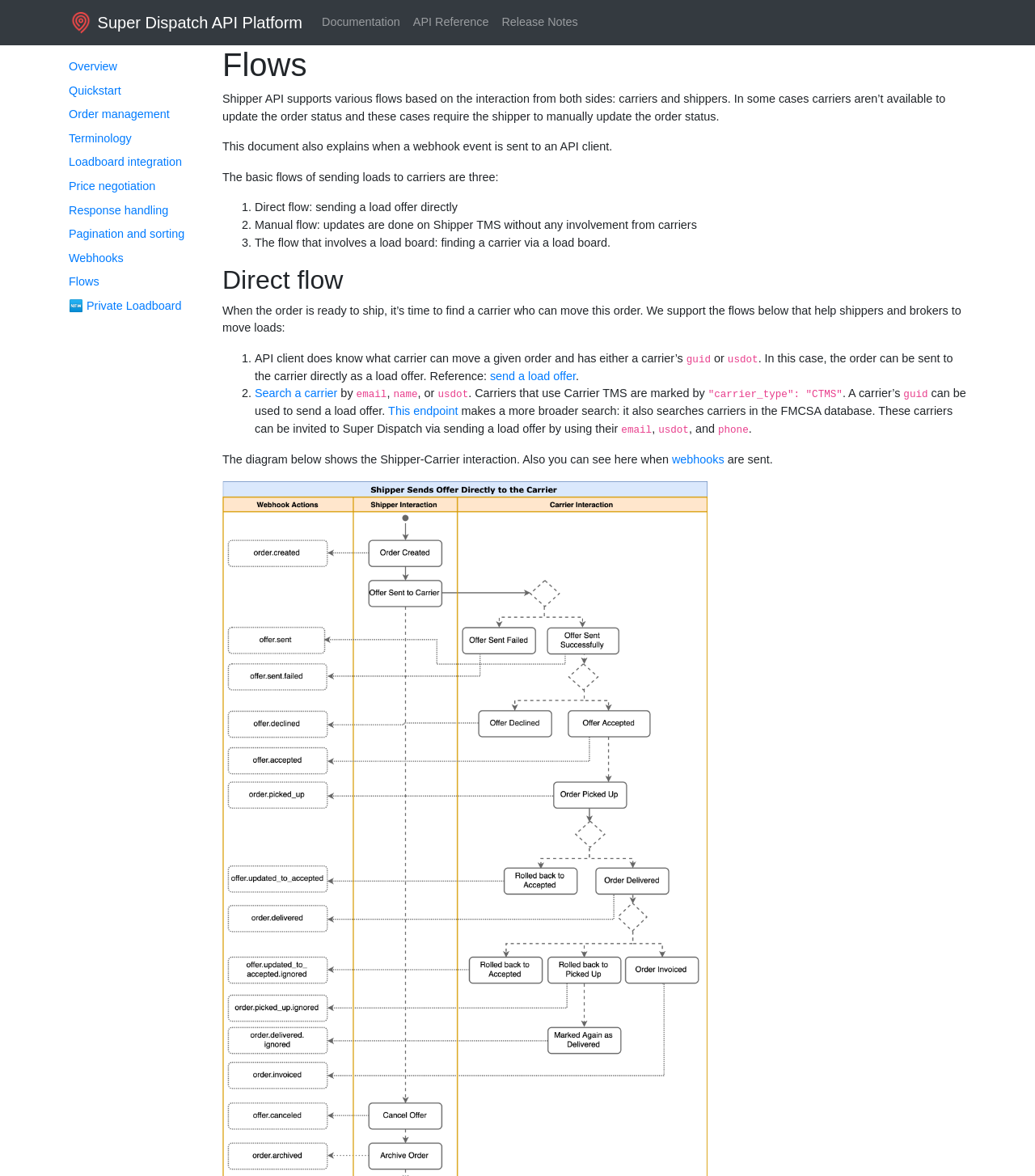Indicate the bounding box coordinates of the element that must be clicked to execute the instruction: "View 'Overview'". The coordinates should be given as four float numbers between 0 and 1, i.e., [left, top, right, bottom].

[0.066, 0.05, 0.191, 0.07]